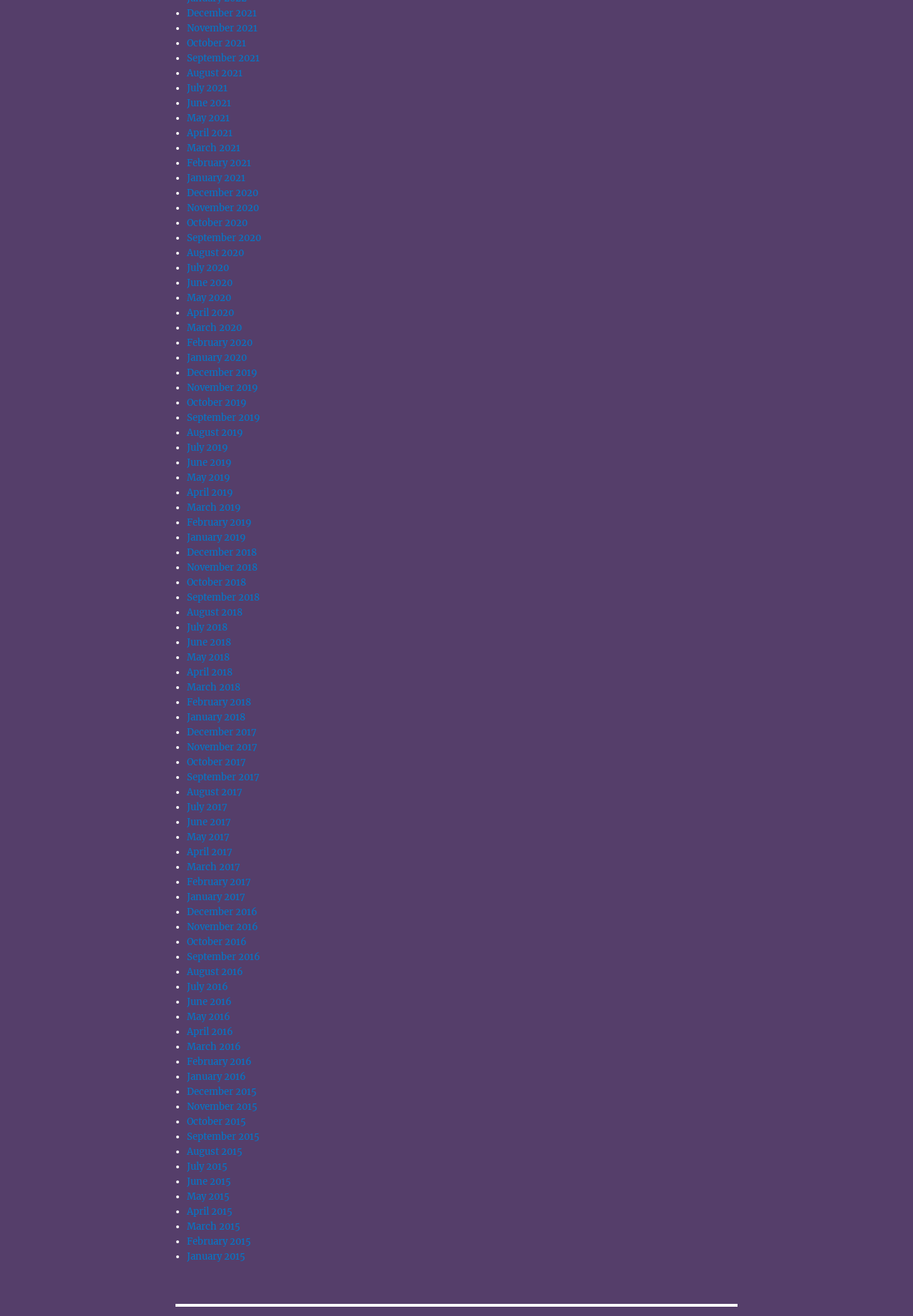Identify the bounding box coordinates of the section to be clicked to complete the task described by the following instruction: "Go to January 2019". The coordinates should be four float numbers between 0 and 1, formatted as [left, top, right, bottom].

[0.205, 0.404, 0.27, 0.413]